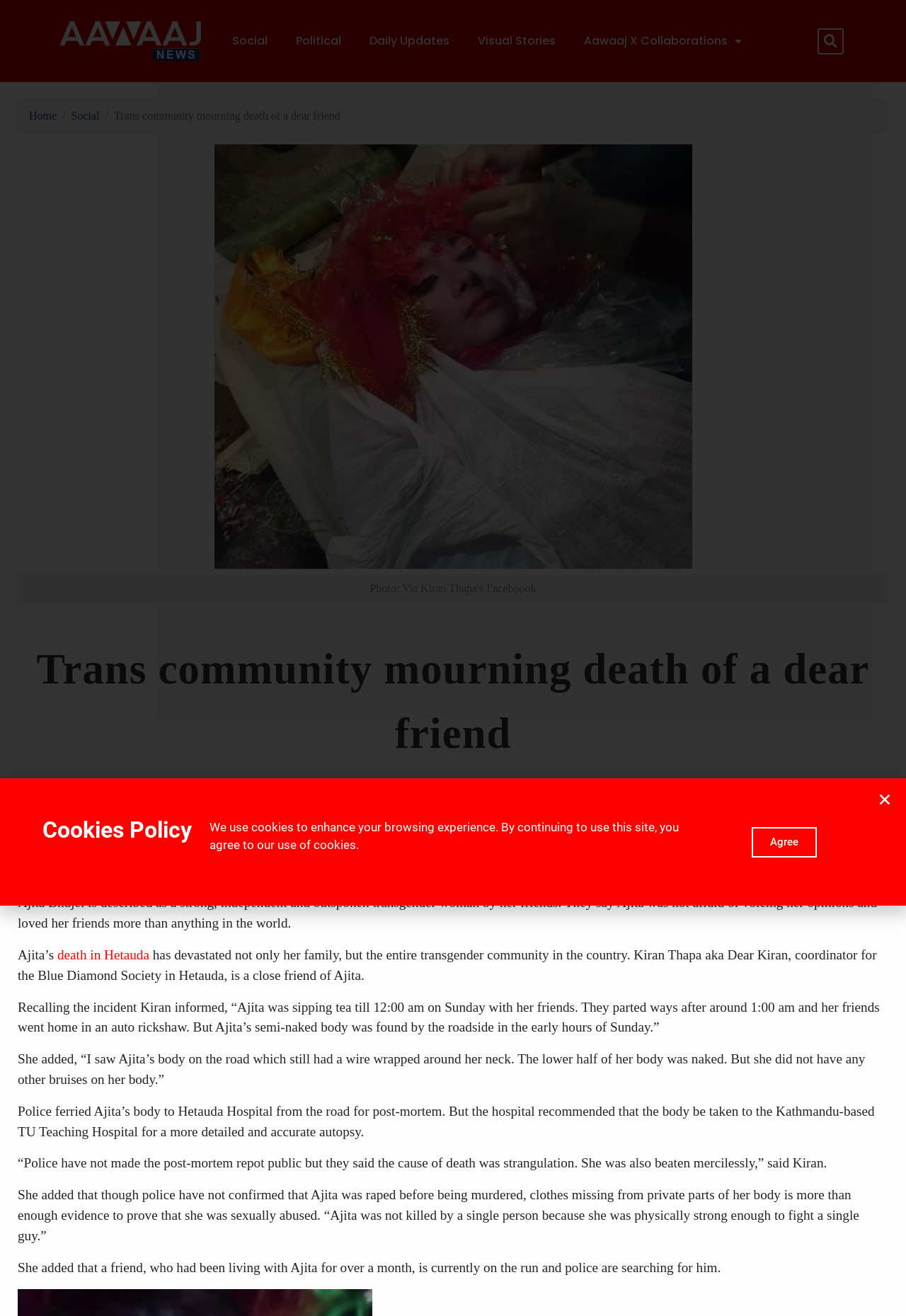Provide a thorough description of the webpage you see.

This webpage is an article from AawaajNews, titled "Trans community mourning death of a dear friend". The top section of the page features a navigation bar with links to "Home", "Social", and other categories. Below this, there is a large image that spans the width of the page.

The article's title is displayed prominently, followed by the author's name, "Ashmita Rijal", and the date of publication, "January 21, 2020". The article's content is divided into several paragraphs, which describe the death of Ajita Bhujel, a transgender woman, and the subsequent investigation.

The article's text is accompanied by several links, including one to "death in Hetauda", which is mentioned in the context of Ajita's death. The text also includes quotes from Kiran Thapa, a coordinator for the Blue Diamond Society, who was a close friend of Ajita's.

At the bottom of the page, there is a section related to cookies policy, which includes a heading, a paragraph of text, and an "Agree" button. The page also features a search bar at the top right corner, and a series of links to other categories, including "Social", "Political", "Daily Updates", and "Visual Stories", which are displayed horizontally across the top of the page.